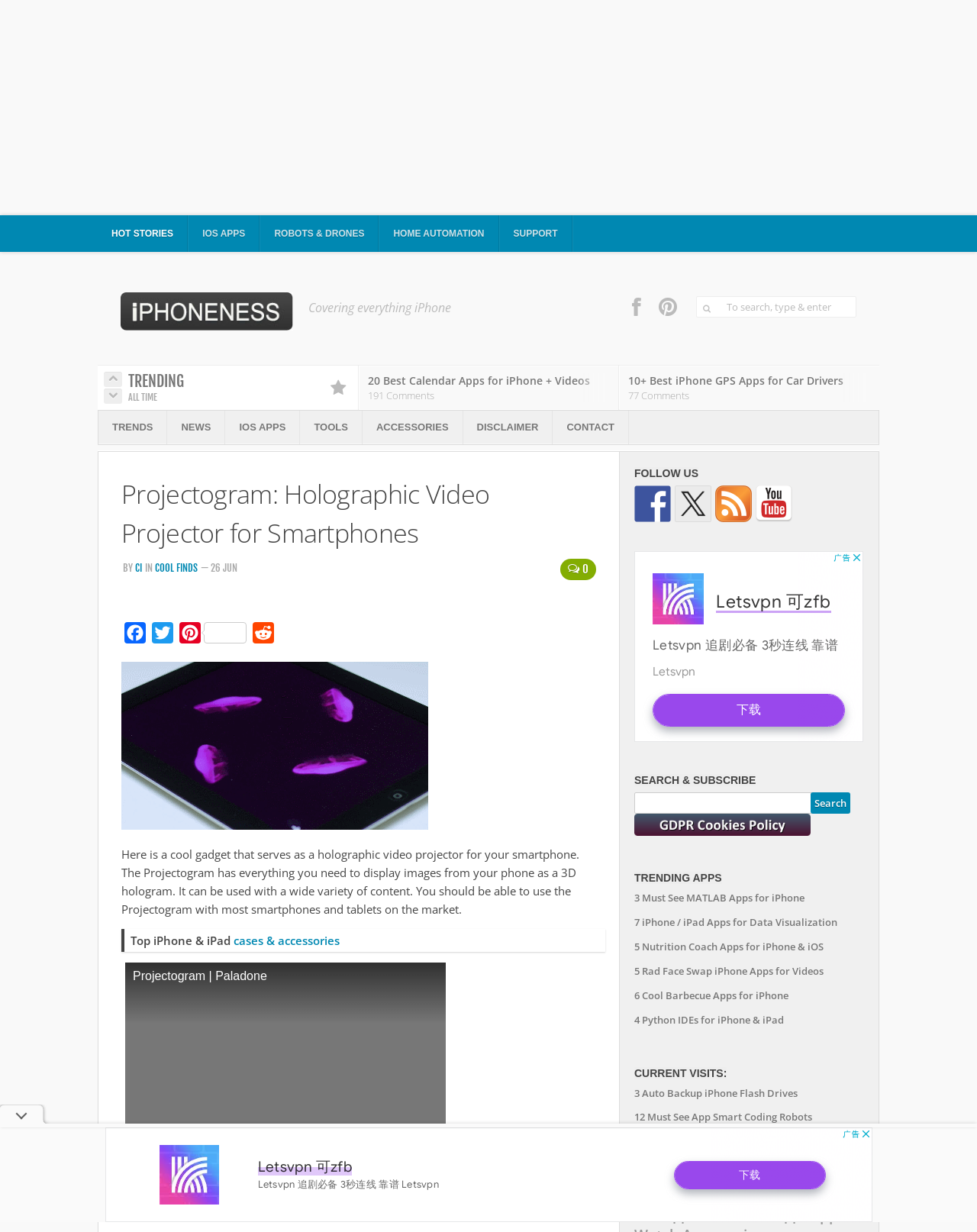Based on the visual content of the image, answer the question thoroughly: What is the name of the gadget?

The name of the gadget is mentioned in the heading 'Projectogram: Holographic Video Projector for Smartphones' and also in the text 'Here is a cool gadget that serves as a holographic video projector for your smartphone. The Projectogram has everything you need to display images from your phone as a 3D hologram.'